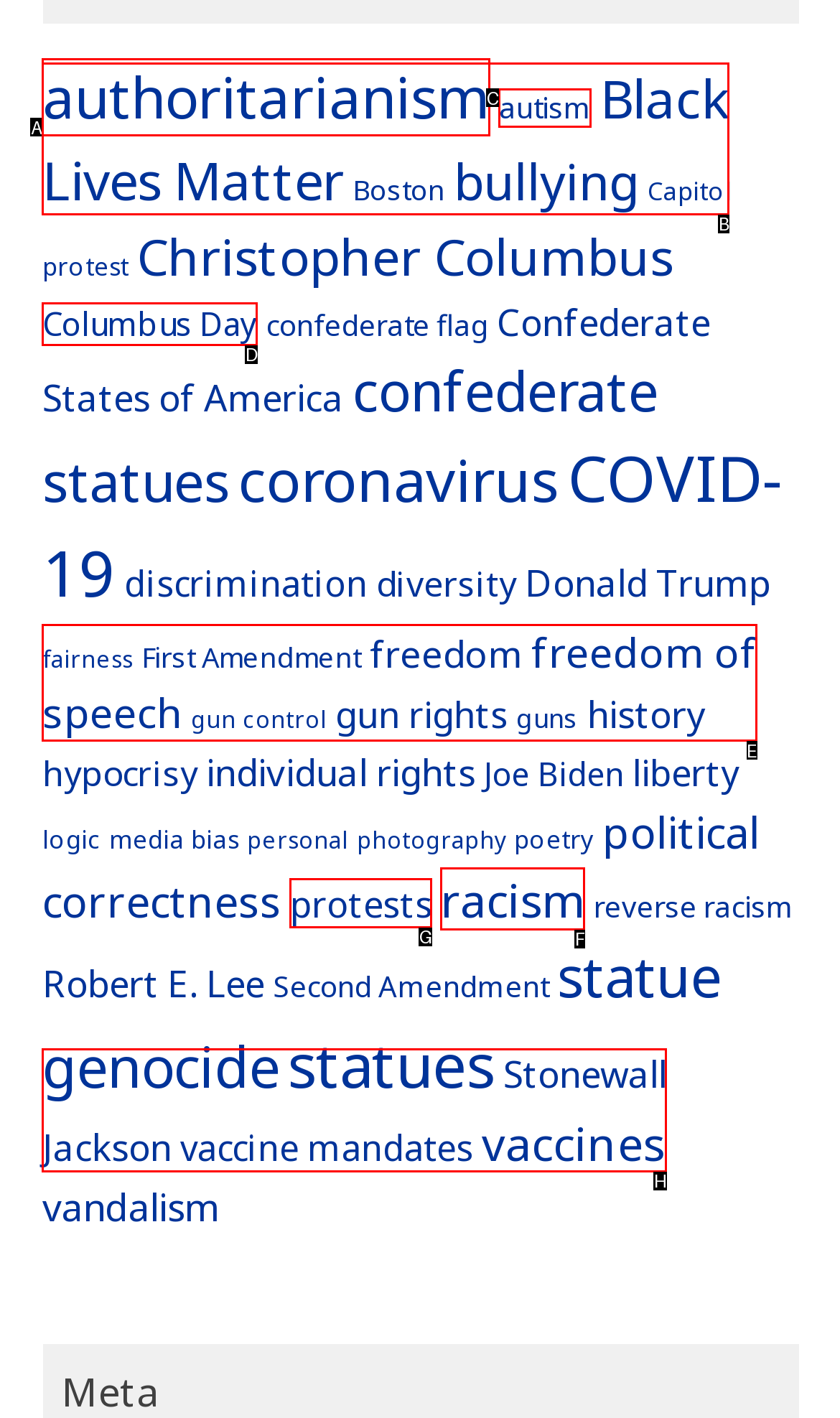Please indicate which HTML element to click in order to fulfill the following task: Read about freedom of speech Respond with the letter of the chosen option.

E